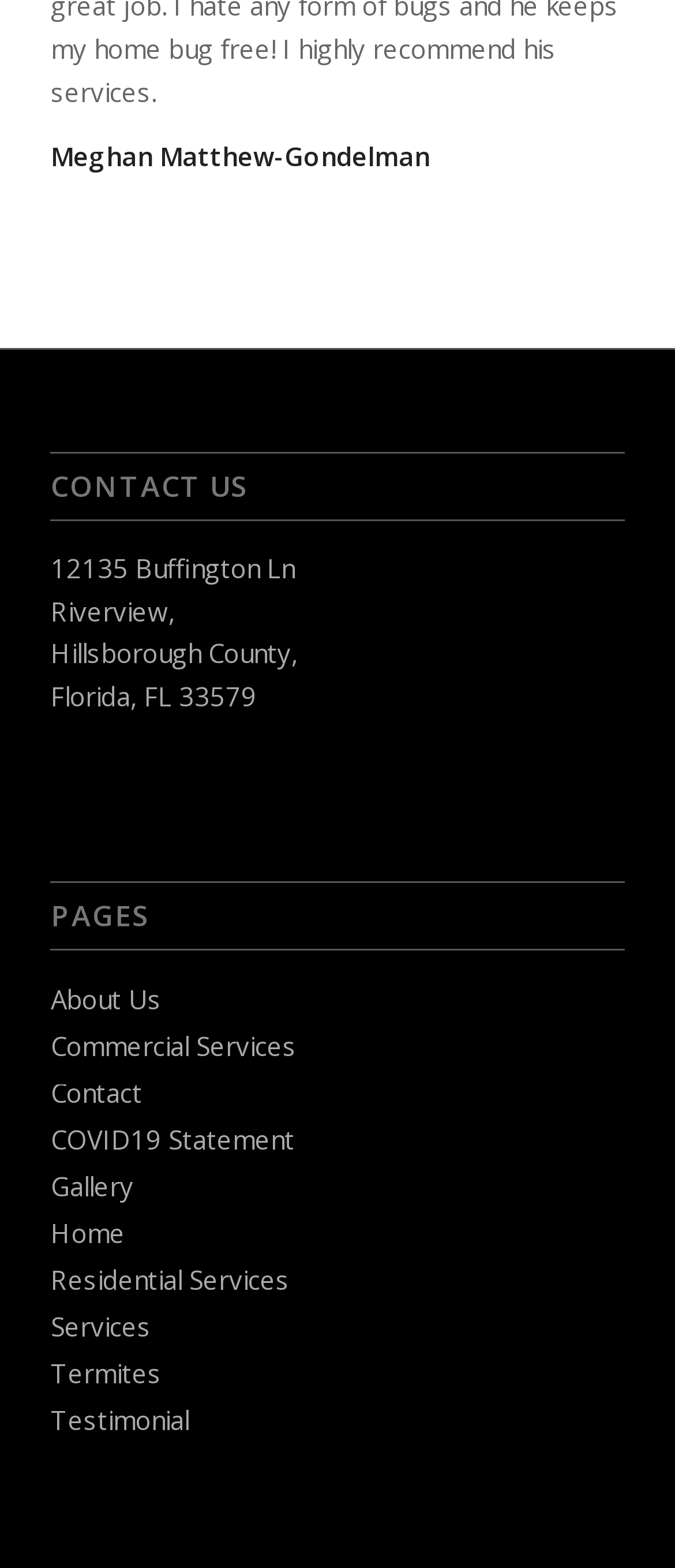Please provide the bounding box coordinates for the element that needs to be clicked to perform the instruction: "click on CONTACT US". The coordinates must consist of four float numbers between 0 and 1, formatted as [left, top, right, bottom].

[0.075, 0.288, 0.925, 0.332]